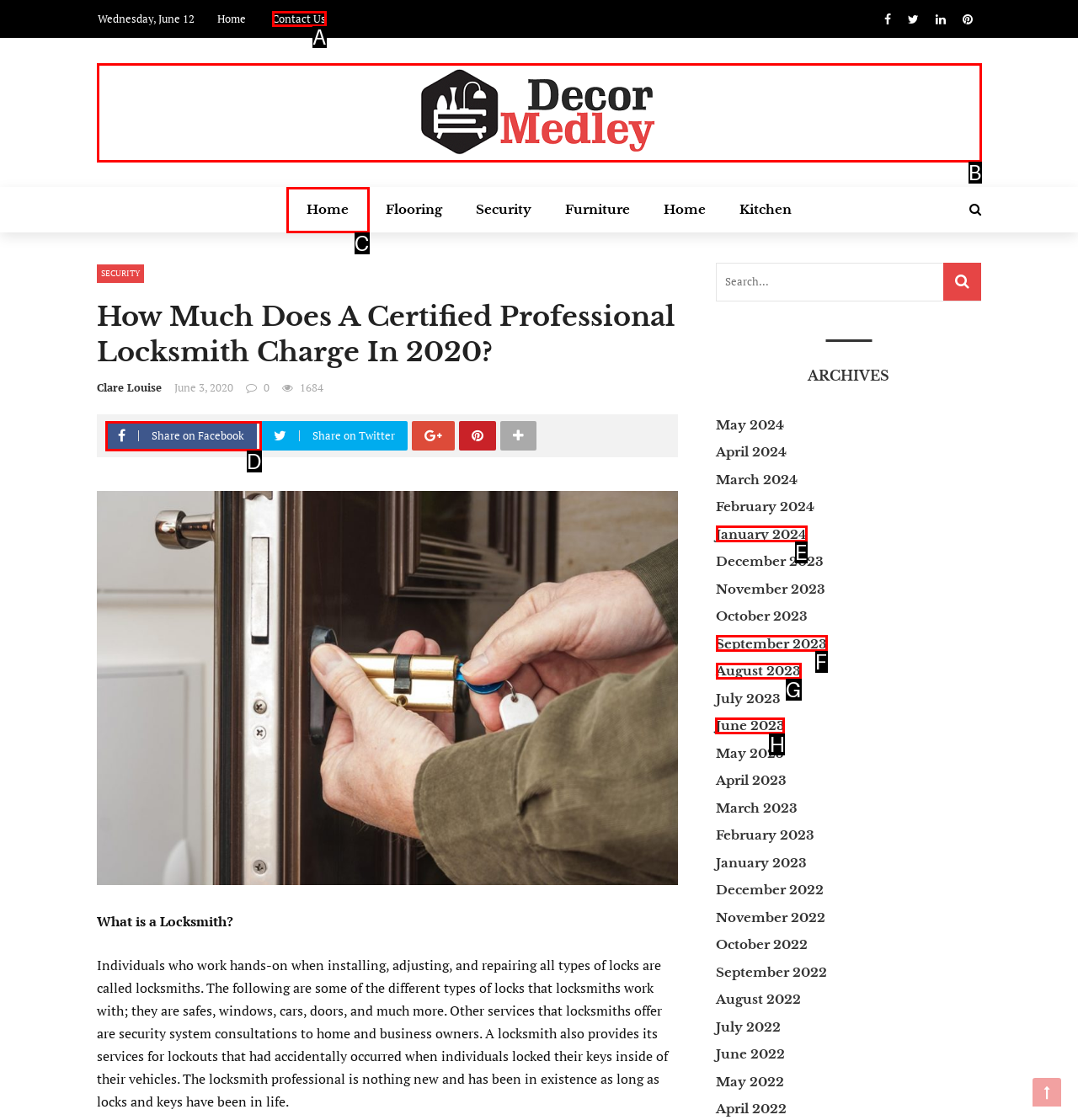Select the appropriate HTML element that needs to be clicked to finish the task: View archives for June 2023
Reply with the letter of the chosen option.

H